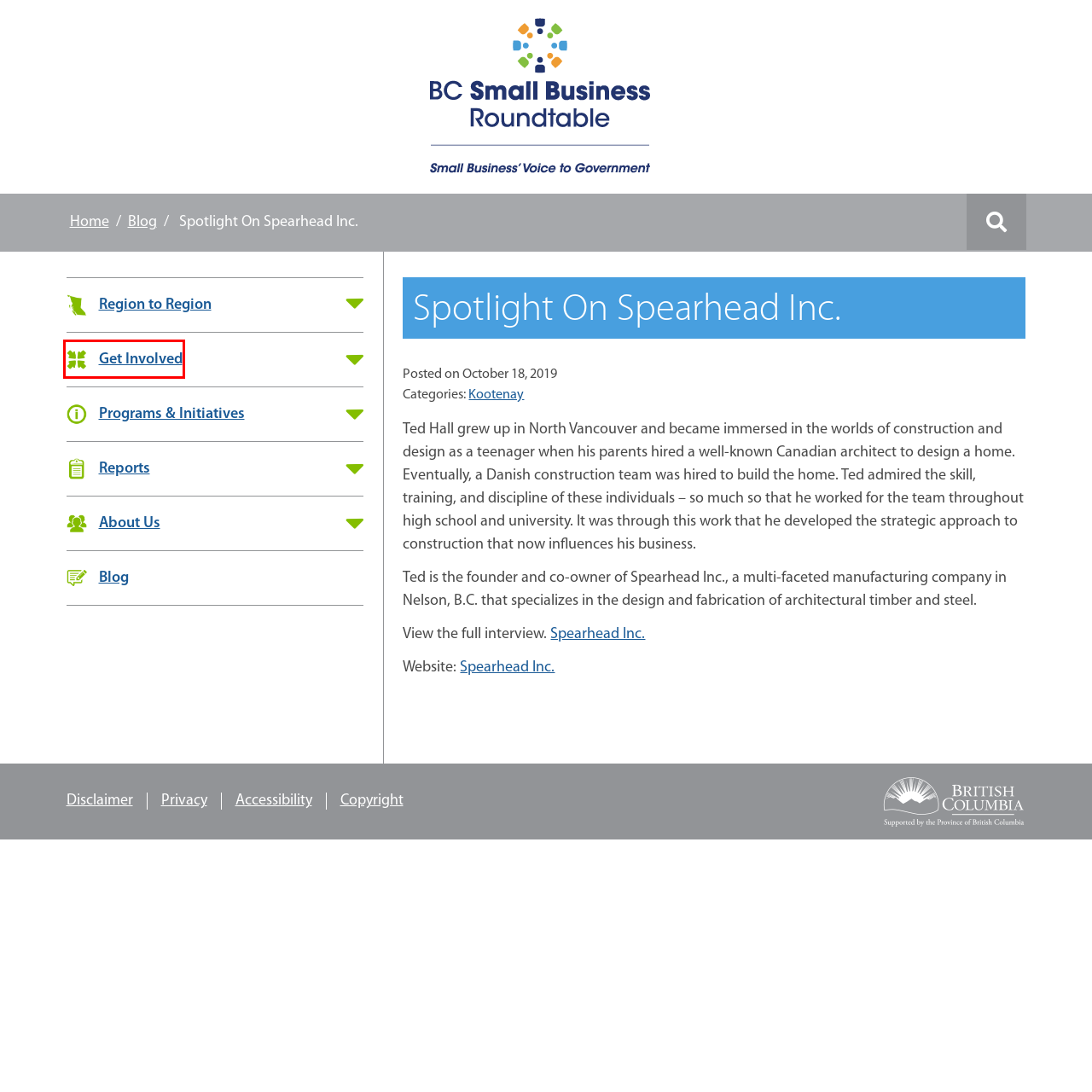Review the screenshot of a webpage that includes a red bounding box. Choose the webpage description that best matches the new webpage displayed after clicking the element within the bounding box. Here are the candidates:
A. Home - Province of British Columbia
B. Copyright - Province of British Columbia
C. Spearhead — Home
D. Region to Region – Small Business Round Table
E. Blog – Small Business Round Table
F. About Us – Small Business Round Table
G. Reports – Small Business Round Table
H. Get Involved – Small Business Round Table

H